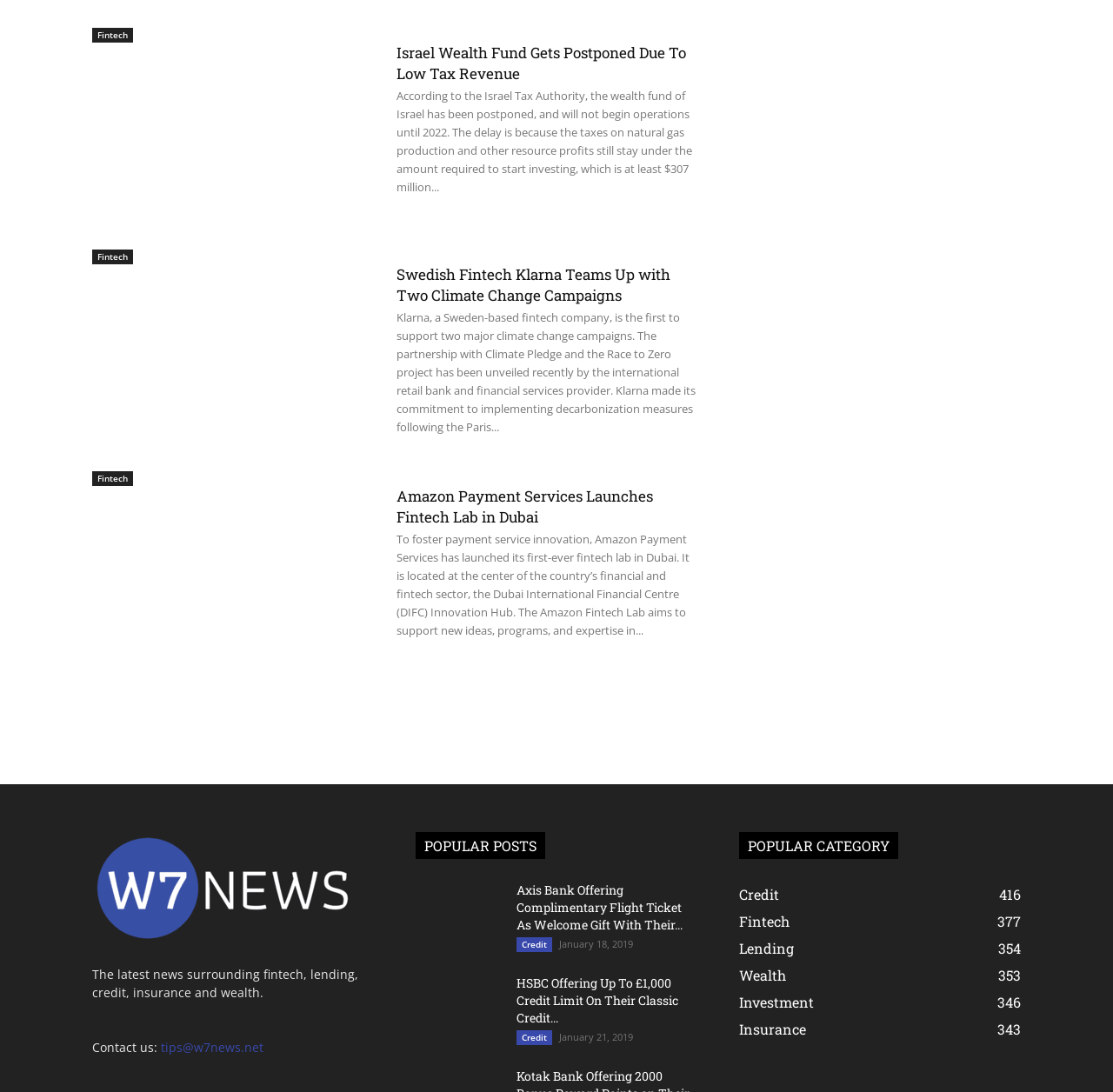Using details from the image, please answer the following question comprehensively:
What is the purpose of Amazon Fintech Lab?

The purpose of Amazon Fintech Lab is to support new ideas, programs, and expertise in payment service innovation, as mentioned in the webpage.